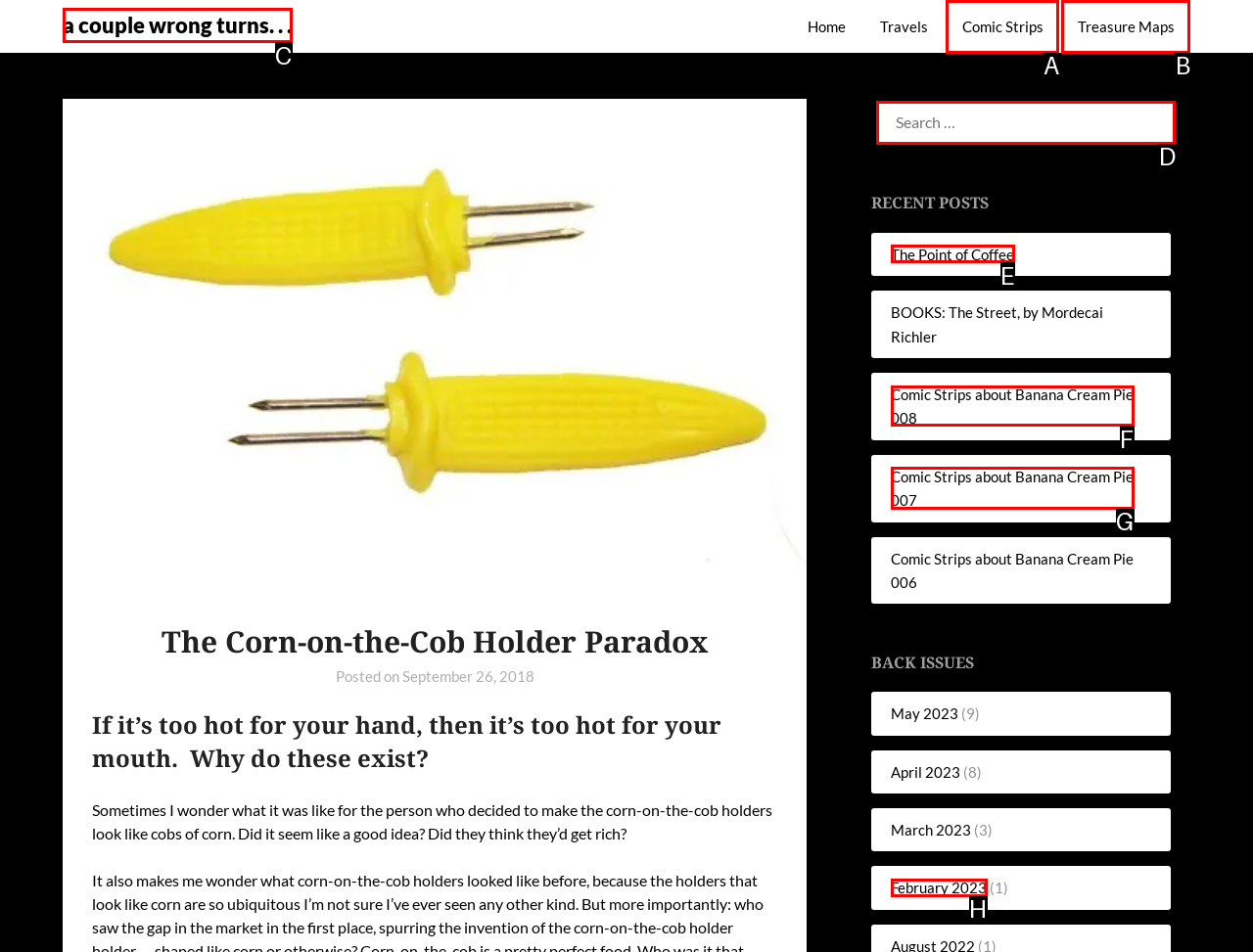Indicate which HTML element you need to click to complete the task: view the comic strip 'Comic Strips about Banana Cream Pie 008'. Provide the letter of the selected option directly.

F